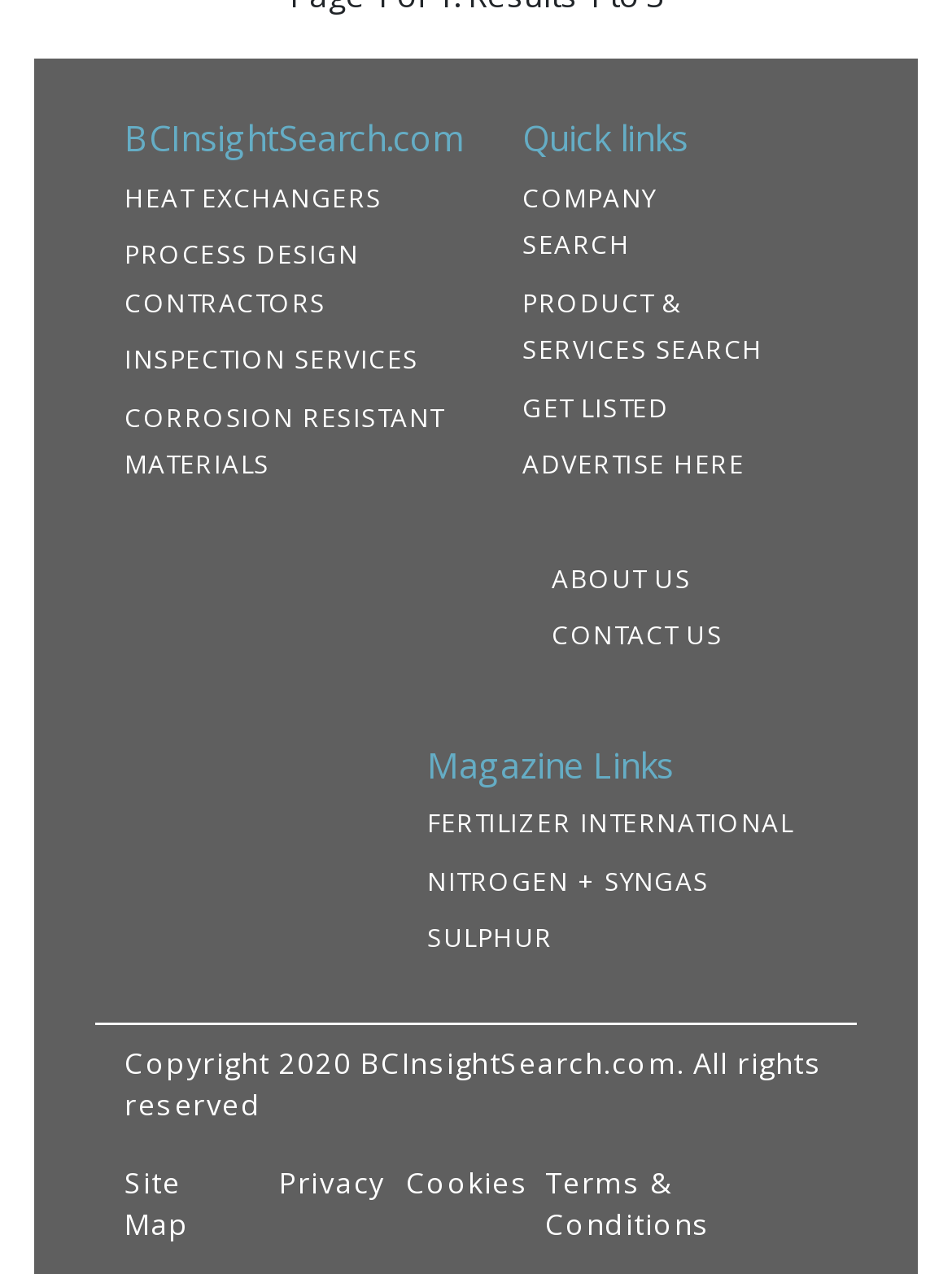Please respond to the question with a concise word or phrase:
What is the name of this website?

BCInsightSearch.com